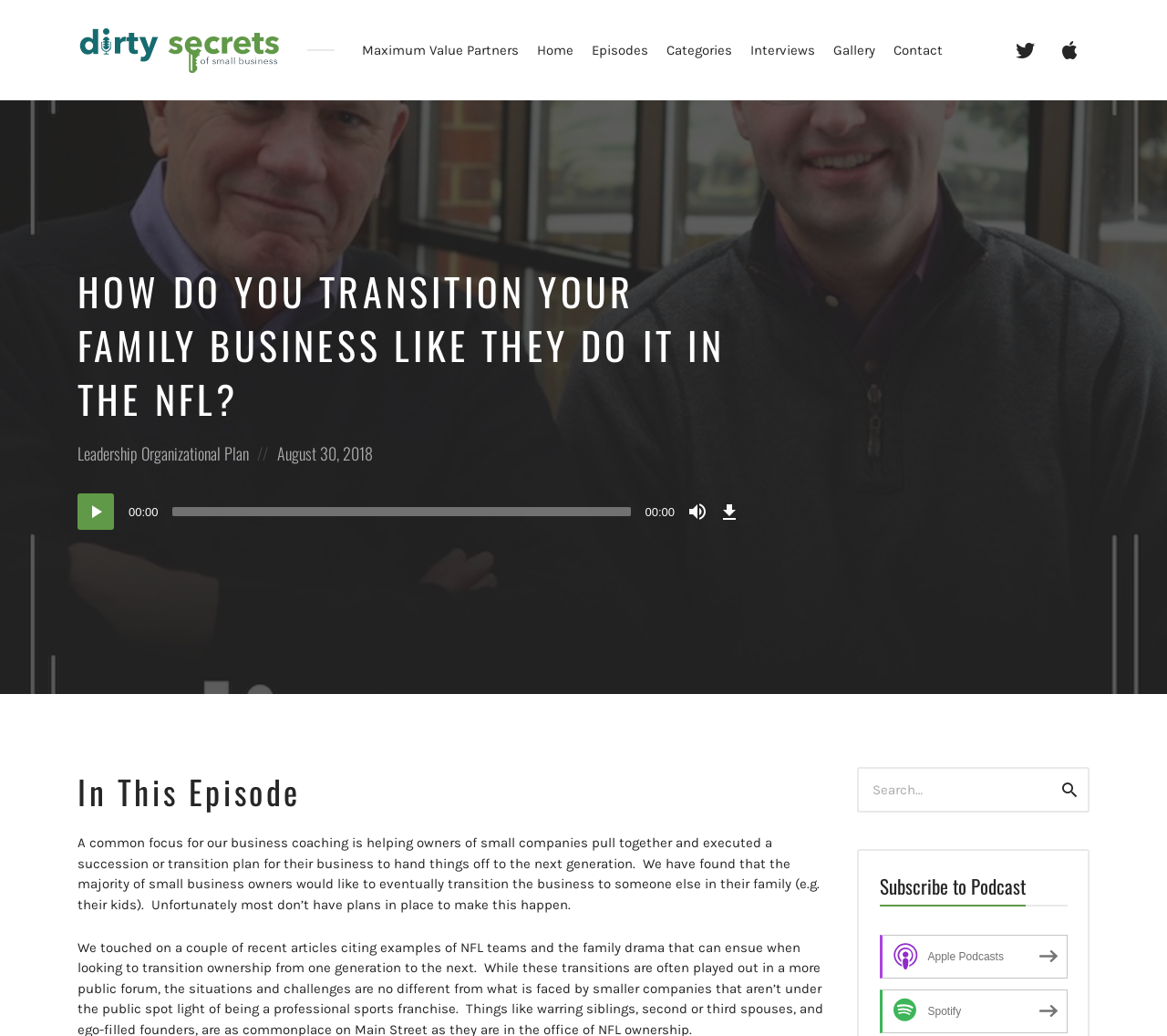Could you please study the image and provide a detailed answer to the question:
What is the topic of the current episode?

The topic of the current episode can be inferred from the heading element 'HOW DO YOU TRANSITION YOUR FAMILY BUSINESS LIKE THEY DO IT IN THE NFL?' and the static text 'A common focus for our business coaching is helping owners of small companies pull together and executed a succession or transition plan for their business to hand things off to the next generation.'